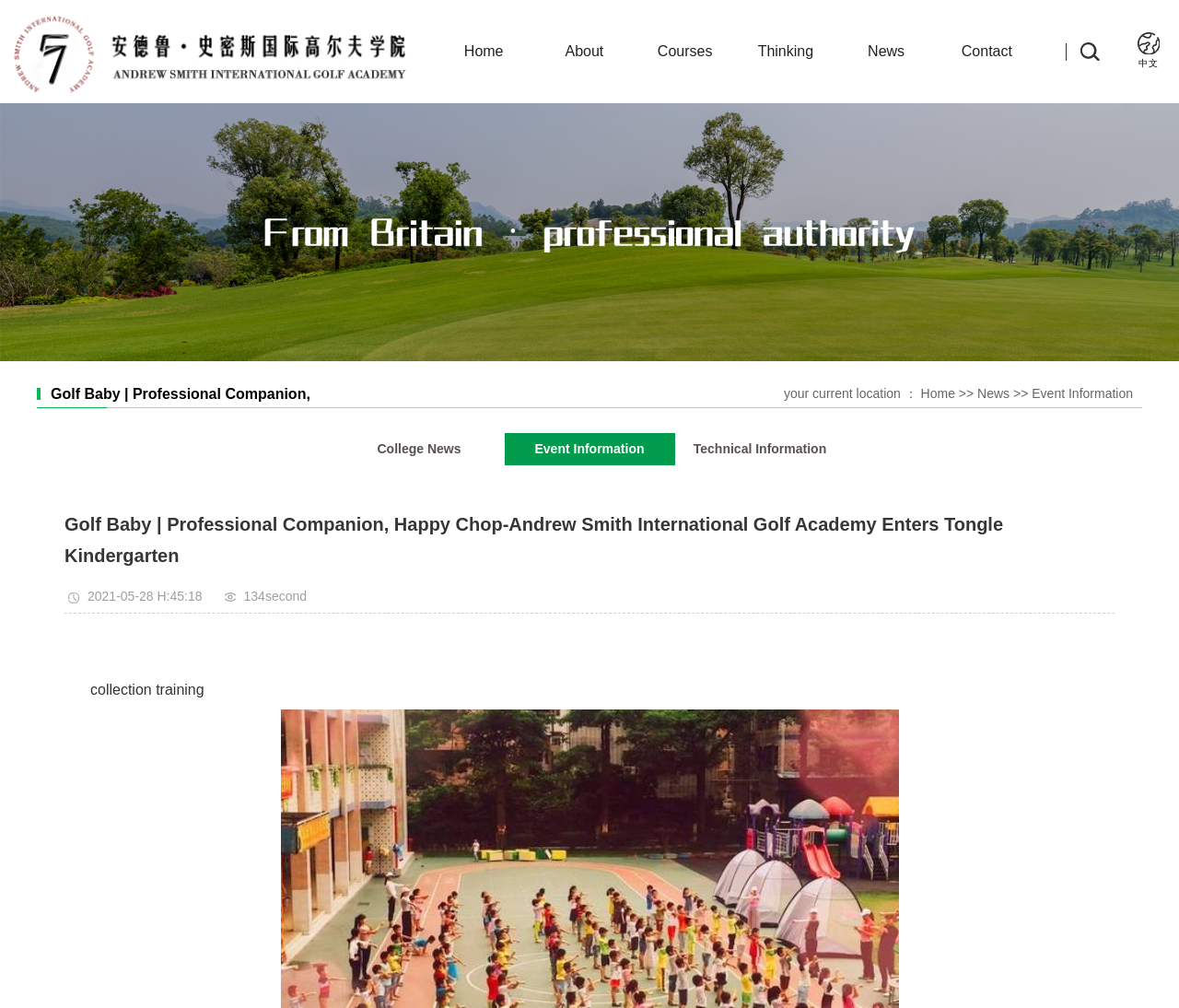Predict the bounding box of the UI element that fits this description: "Christmas".

None